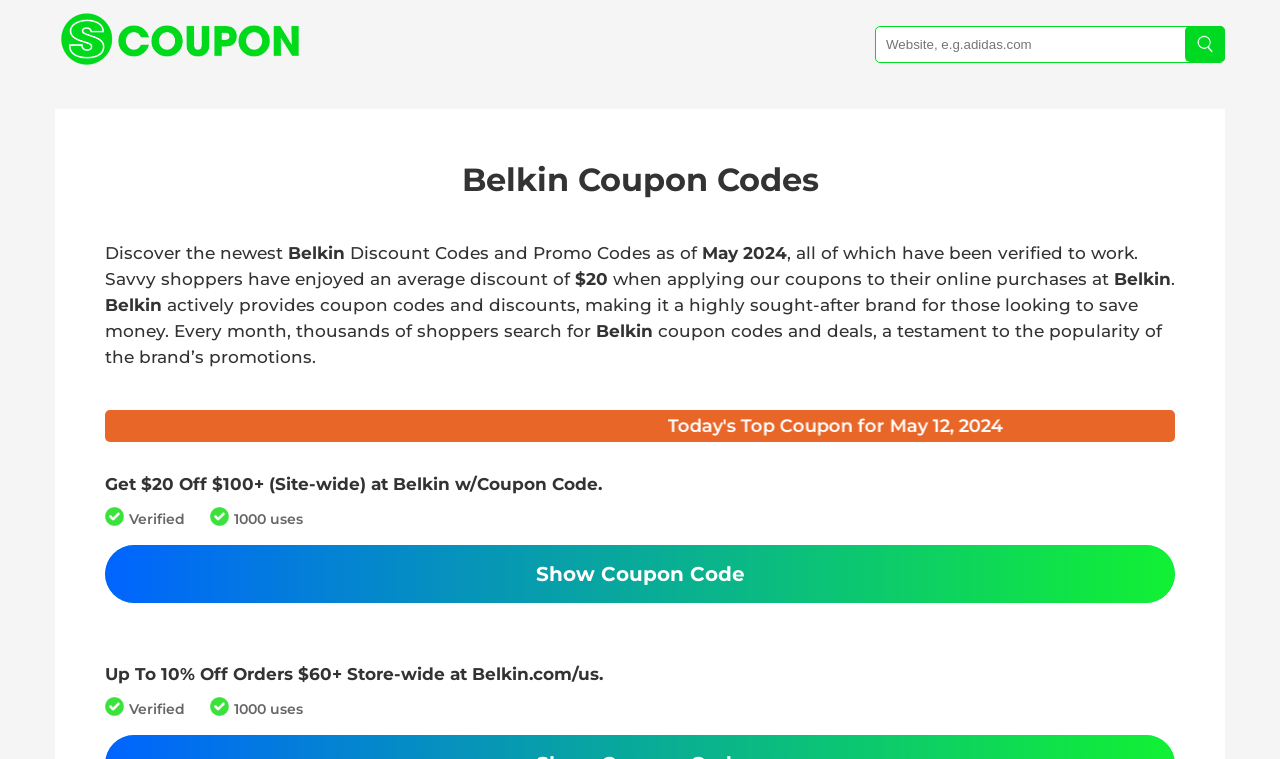Produce an elaborate caption capturing the essence of the webpage.

The webpage is about Belkin coupons and deals, with a focus on providing verified promo codes and discounts. At the top left, there is a logo of S2coupon.com, accompanied by a link to the website. On the right side of the top section, there is a search bar with a placeholder text "Website, e.g. adidas.com" and a button labeled "s2coupon" with an image of the website's logo.

Below the top section, there is a heading "Belkin Coupon Codes" followed by a brief introduction to the page's content. The introduction mentions that the page provides the newest discount codes and promo codes as of May 2024, which have been verified to work, and that savvy shoppers have enjoyed an average discount of $20 when applying these coupons to their online purchases at Belkin.

The main content of the page is a list of coupon codes and deals, each with a description, a "Verified" badge, and an indication of the number of uses, such as "1000 uses". The list includes deals like "Get $20 Off $100+ (Site-wide) at Belkin w/Coupon Code" and "Up To 10% Off Orders $60+ Store-wide at Belkin.com/us". Each deal has a "Show Coupon Code" link and a promo code, such as "HALLOWEEN22".